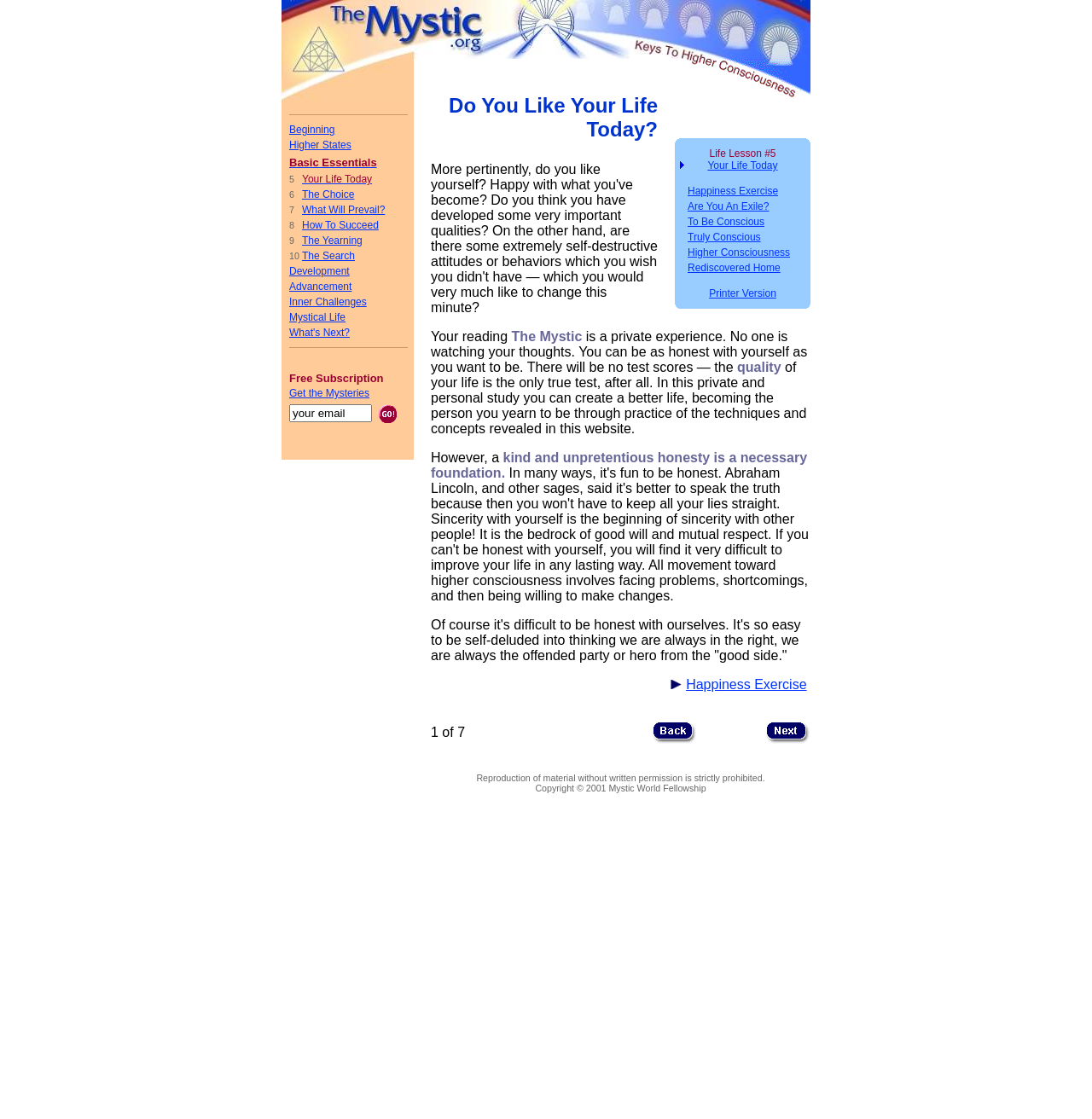What is the title of the webpage? Observe the screenshot and provide a one-word or short phrase answer.

Do You Like Your Life Today?